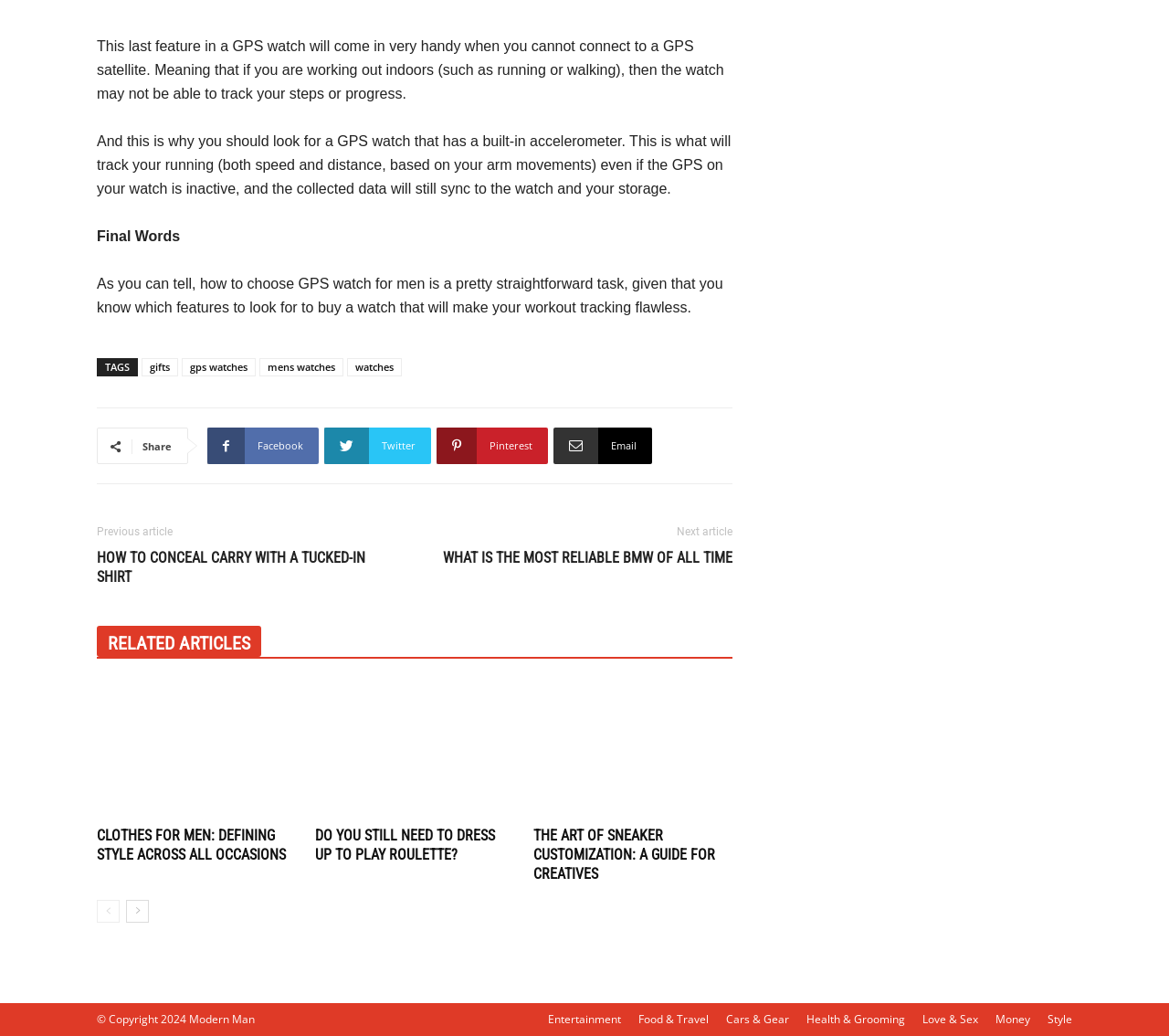Identify the bounding box coordinates for the UI element mentioned here: "RELATED ARTICLES". Provide the coordinates as four float values between 0 and 1, i.e., [left, top, right, bottom].

[0.083, 0.604, 0.223, 0.634]